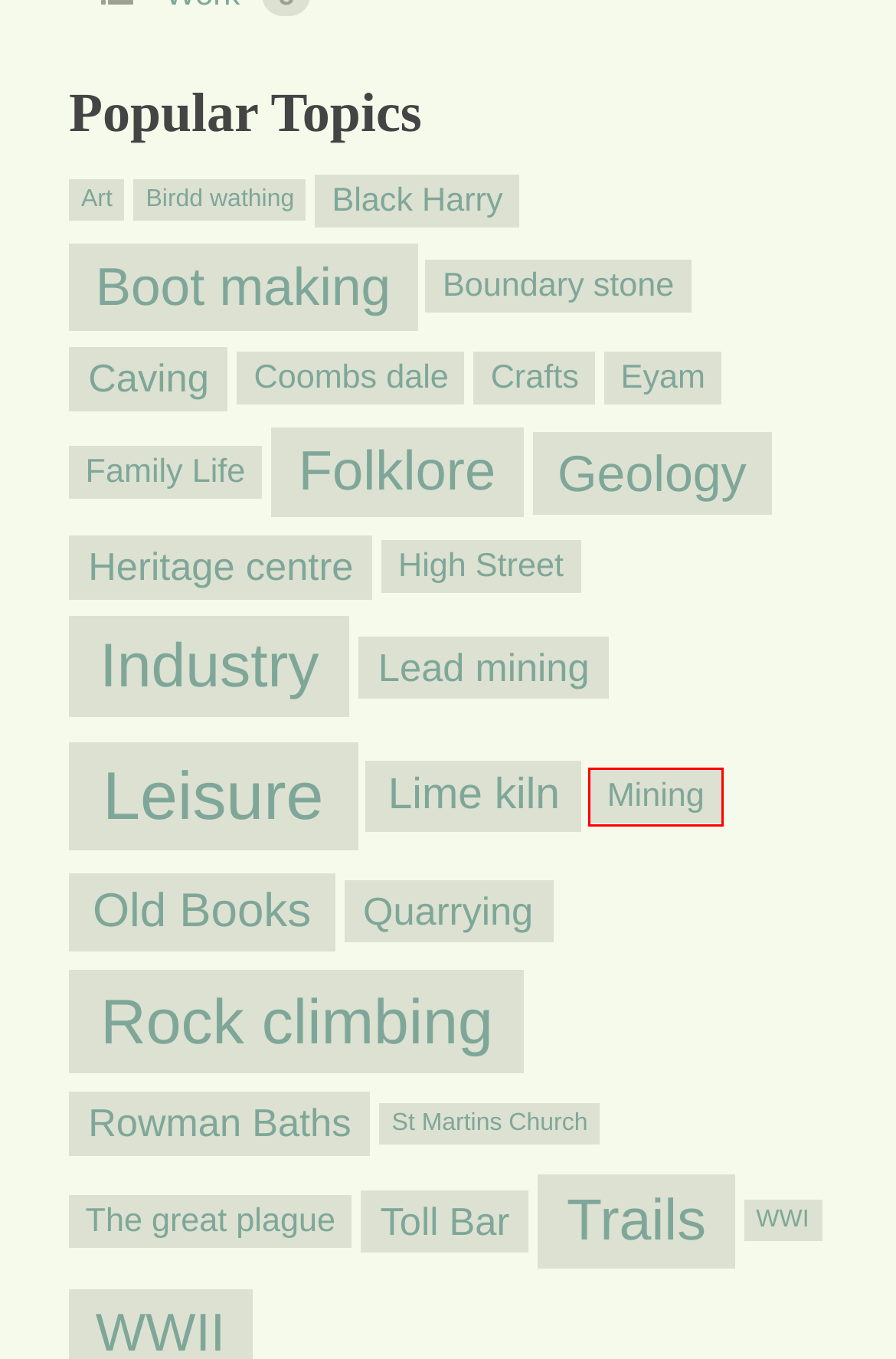You are given a screenshot of a webpage with a red rectangle bounding box. Choose the best webpage description that matches the new webpage after clicking the element in the bounding box. Here are the candidates:
A. Industry Archives | Stoney Middleton Heritage
B. The great plague Archives | Stoney Middleton Heritage
C. Trails Archives | Stoney Middleton Heritage
D. Boundary stone Archives | Stoney Middleton Heritage
E. Rock climbing Archives | Stoney Middleton Heritage
F. Family Life Archives | Stoney Middleton Heritage
G. Mining Archives | Stoney Middleton Heritage
H. Birdd wathing Archives | Stoney Middleton Heritage

G